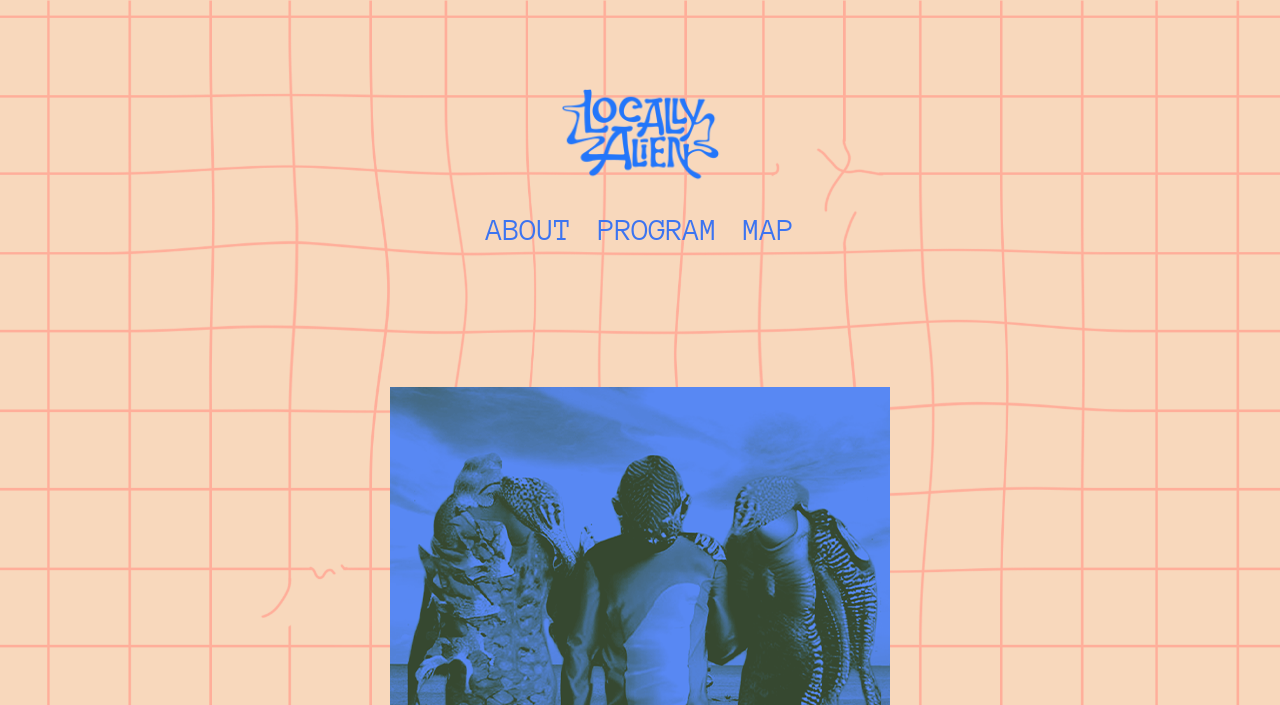Determine the bounding box of the UI element mentioned here: "Faith at Work". The coordinates must be in the format [left, top, right, bottom] with values ranging from 0 to 1.

None